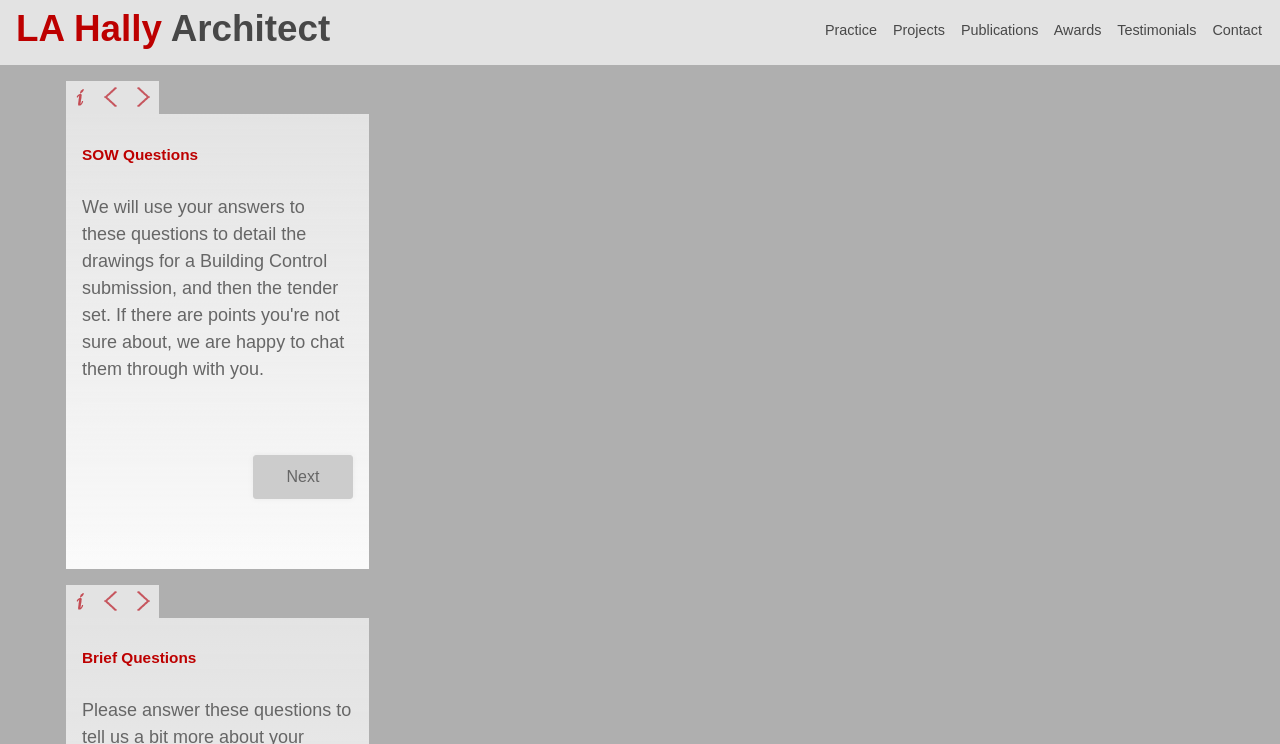Please identify the bounding box coordinates of the clickable region that I should interact with to perform the following instruction: "Visit the 'Blog' page". The coordinates should be expressed as four float numbers between 0 and 1, i.e., [left, top, right, bottom].

None